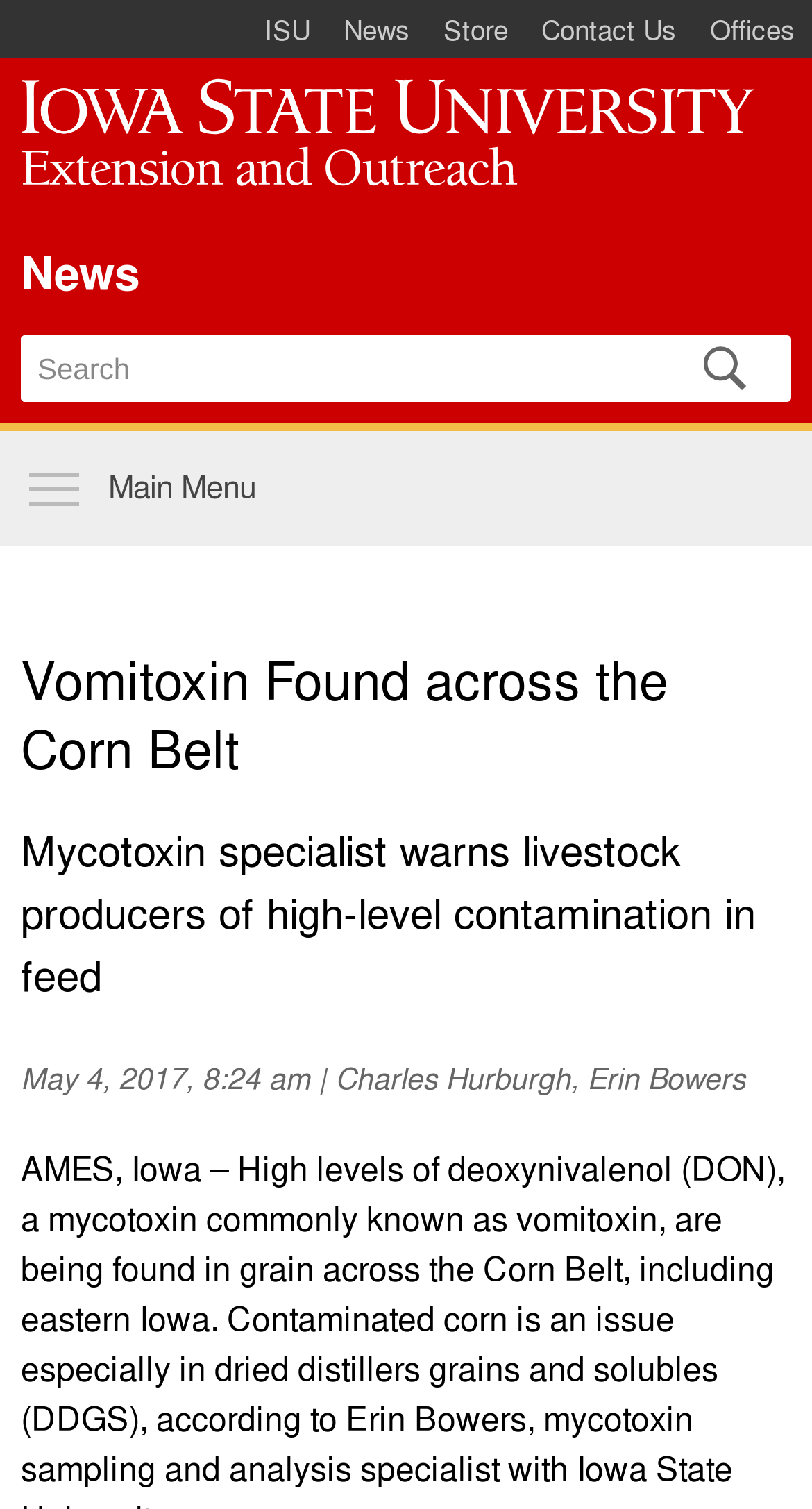What is the topic of the main article?
Please look at the screenshot and answer in one word or a short phrase.

Vomitoxin Found across the Corn Belt